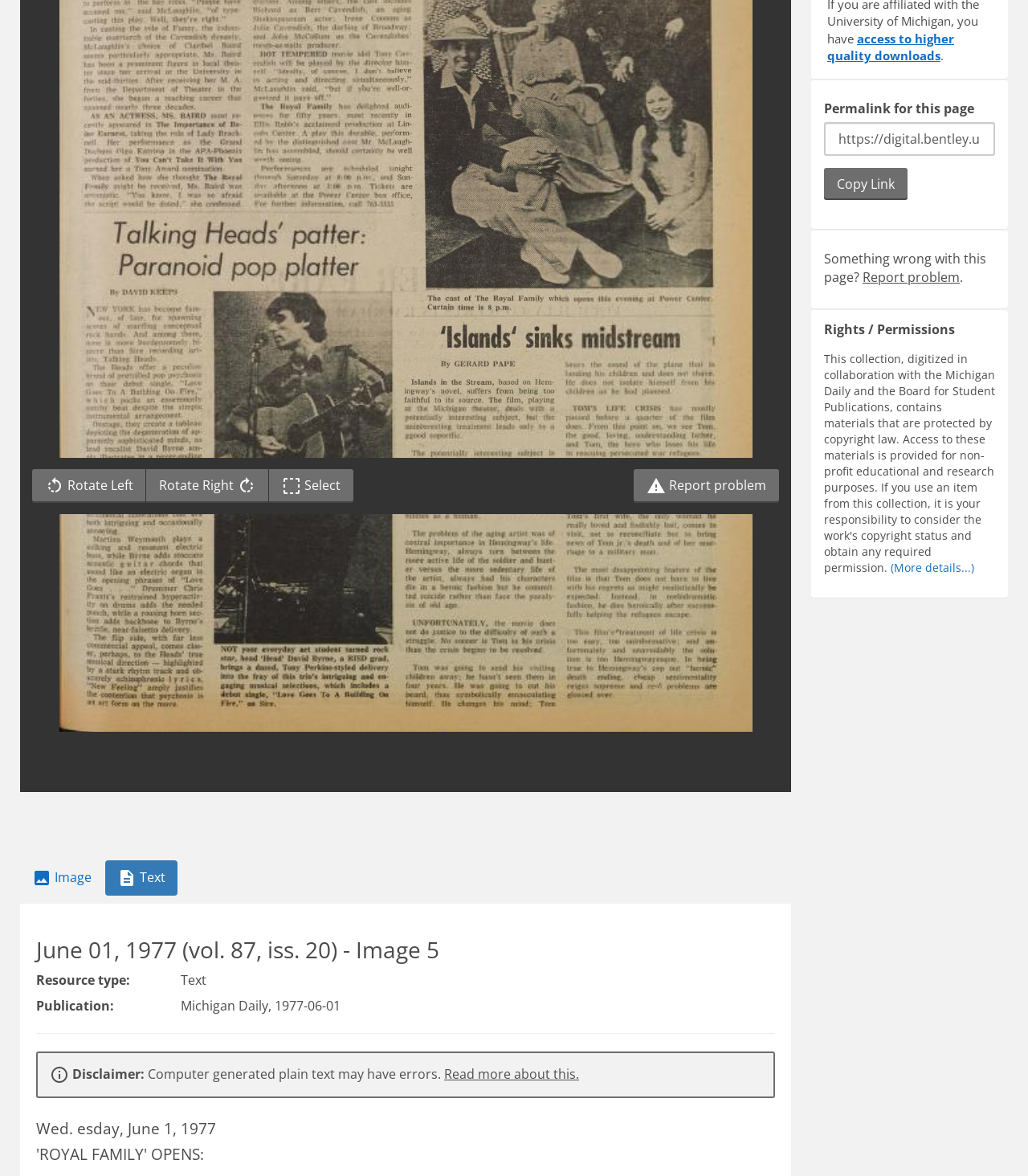Find the bounding box coordinates for the UI element that matches this description: "Text".

[0.102, 0.732, 0.173, 0.762]